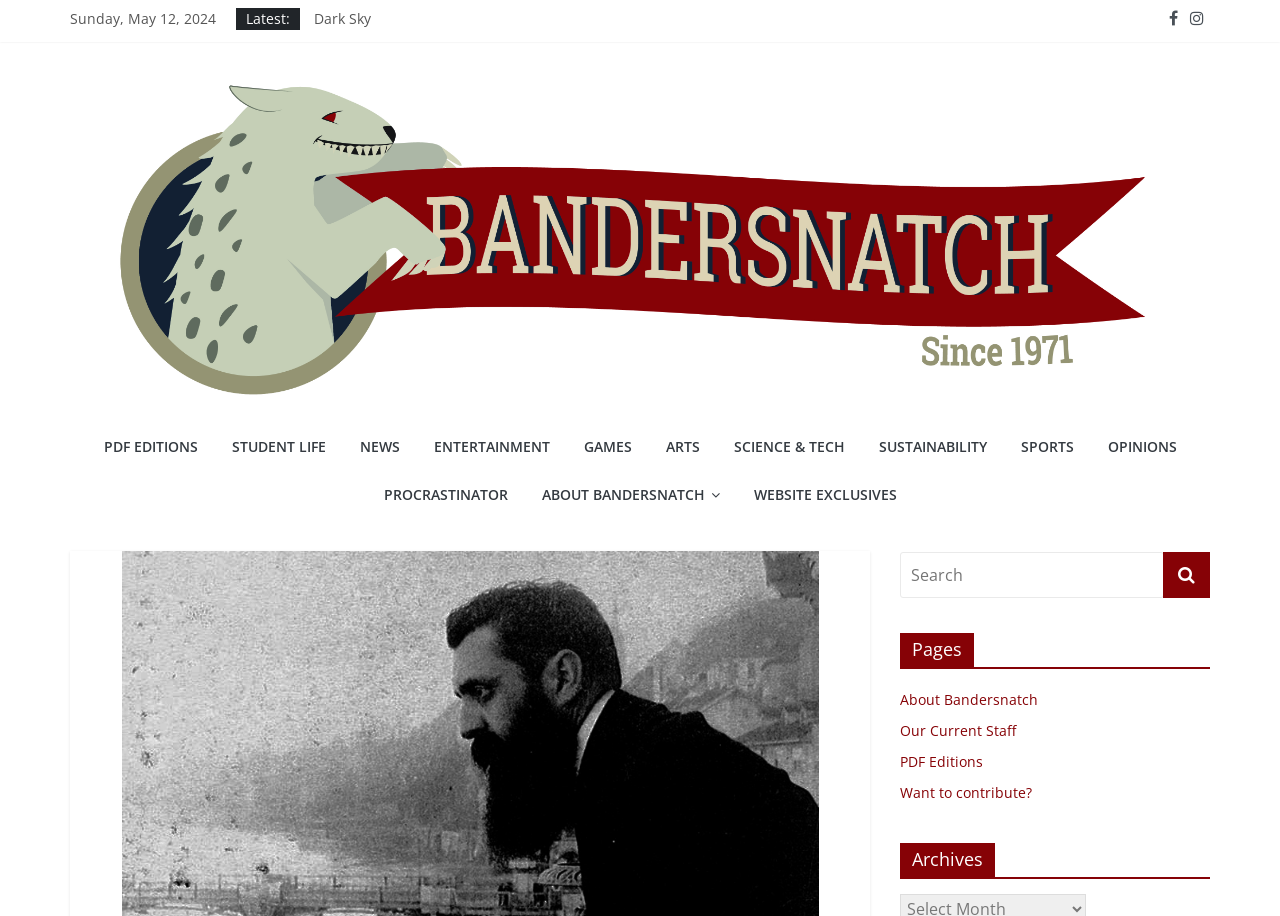Can you find the bounding box coordinates for the element that needs to be clicked to execute this instruction: "Check the PDF editions"? The coordinates should be given as four float numbers between 0 and 1, i.e., [left, top, right, bottom].

[0.069, 0.463, 0.166, 0.516]